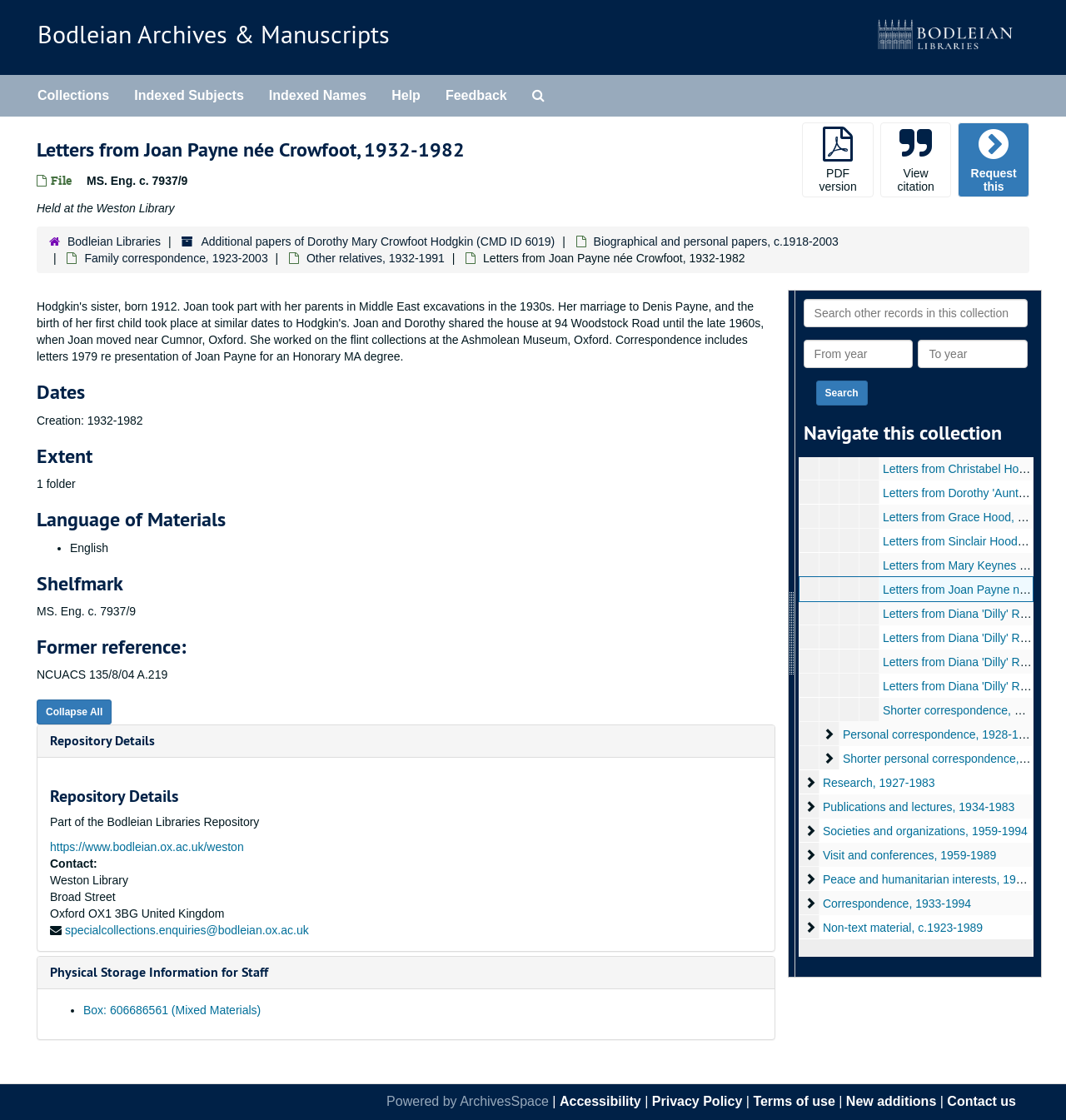Your task is to extract the text of the main heading from the webpage.

Bodleian Archives & Manuscripts